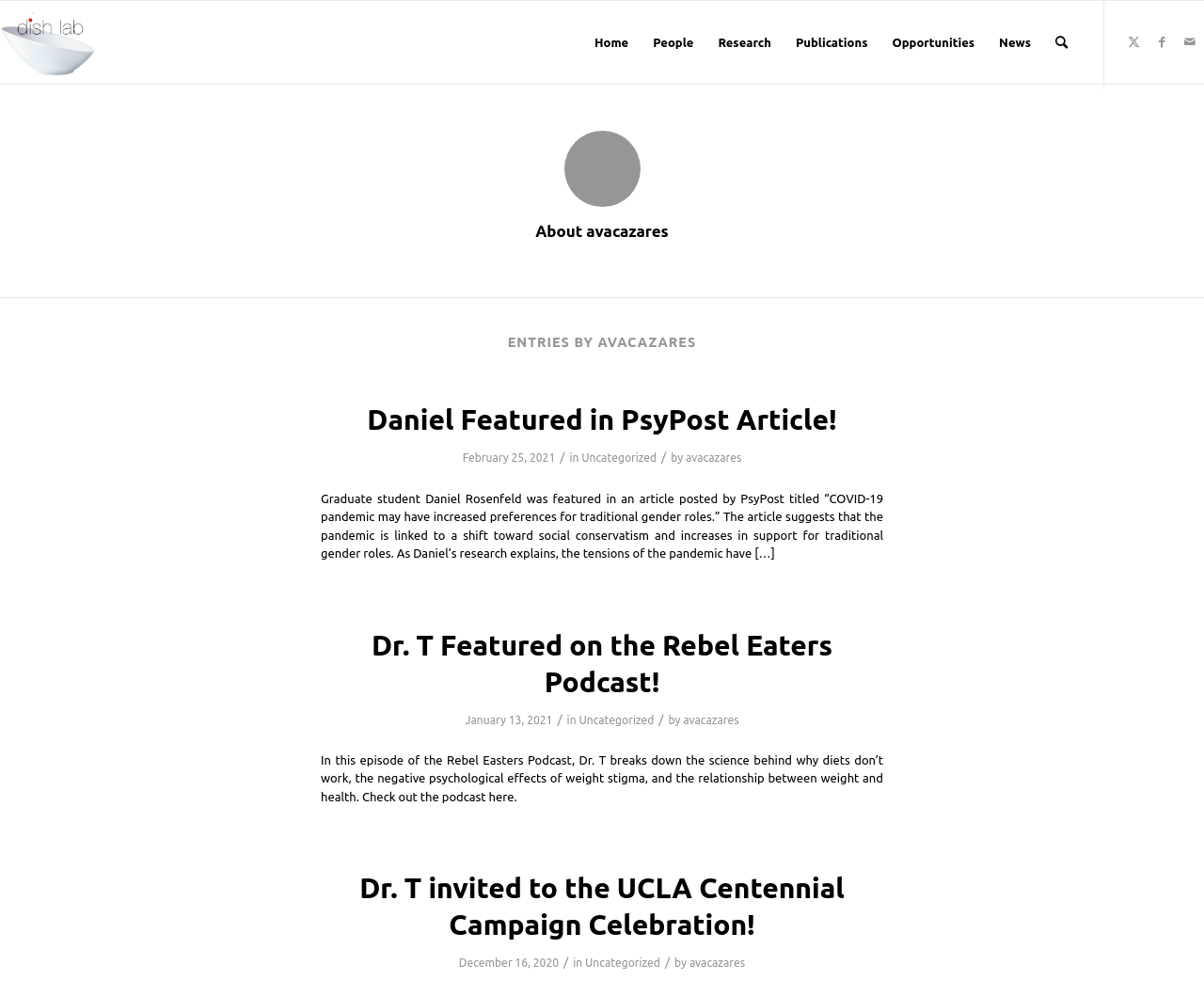Find the bounding box coordinates for the UI element that matches this description: "Daniel Featured in PsyPost Article!".

[0.305, 0.405, 0.695, 0.437]